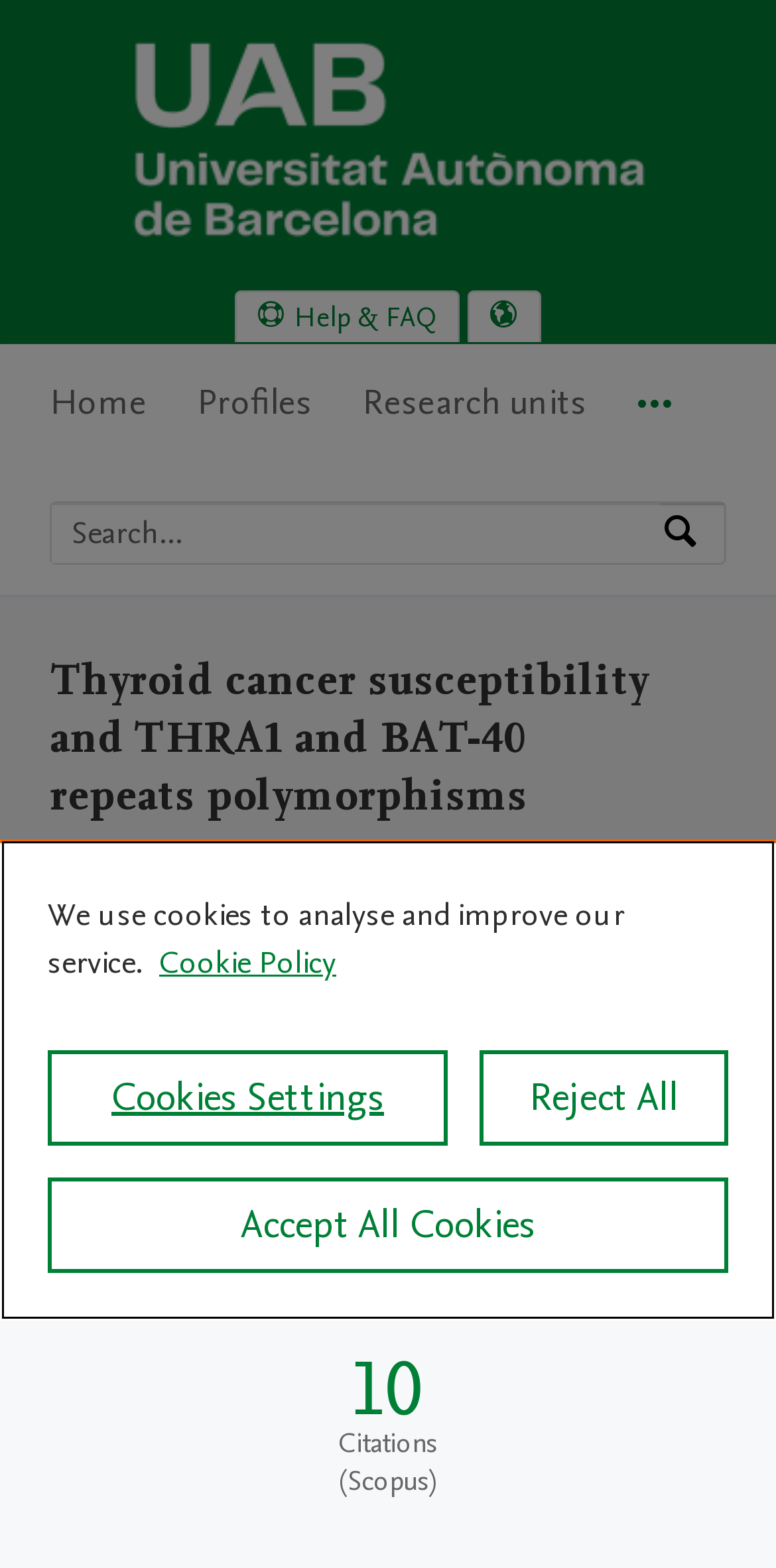Locate the bounding box coordinates of the element to click to perform the following action: 'View research output'. The coordinates should be given as four float values between 0 and 1, in the form of [left, top, right, bottom].

[0.064, 0.743, 0.303, 0.767]